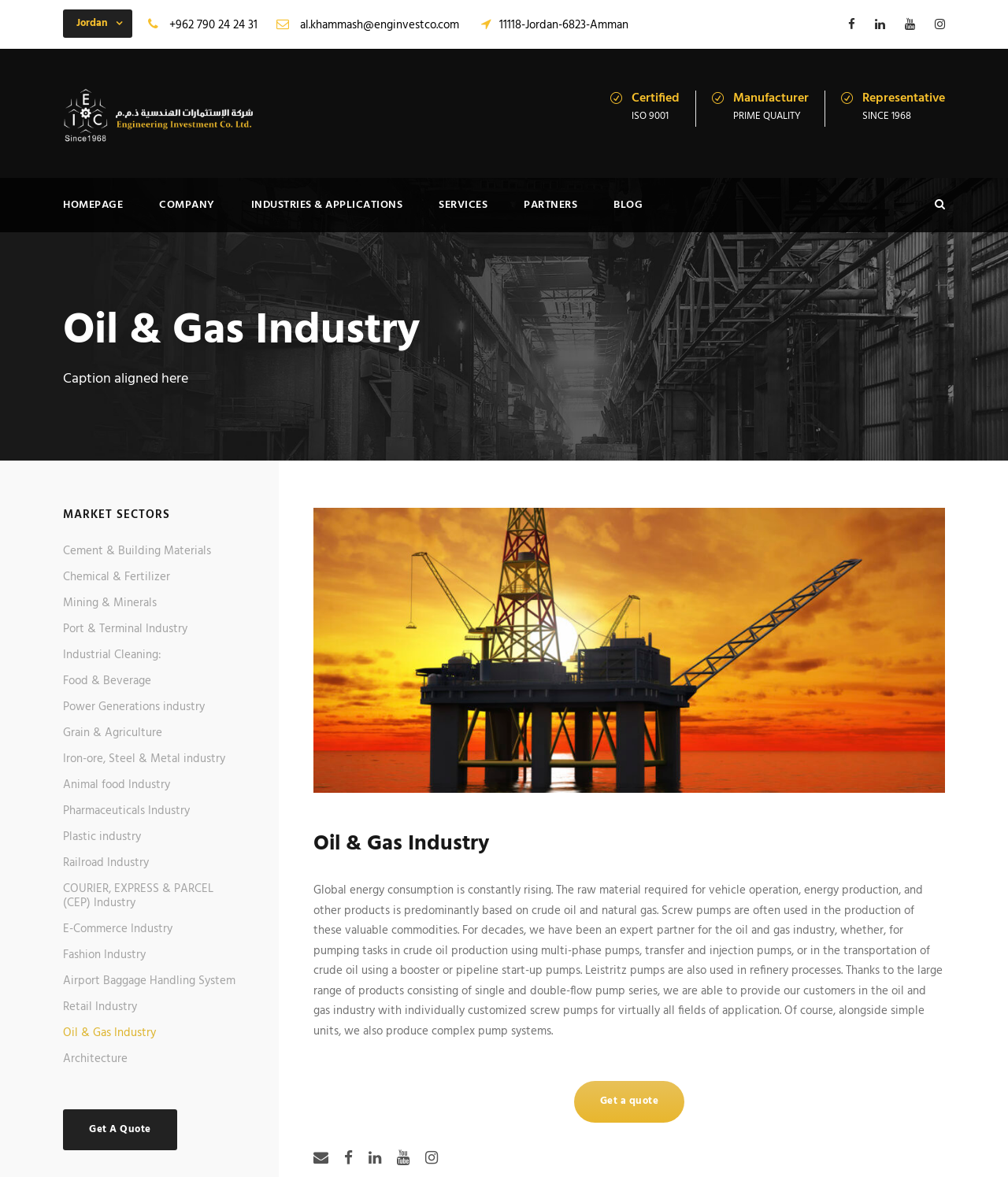Answer in one word or a short phrase: 
What is the call-to-action at the bottom of the webpage?

Get A Quote